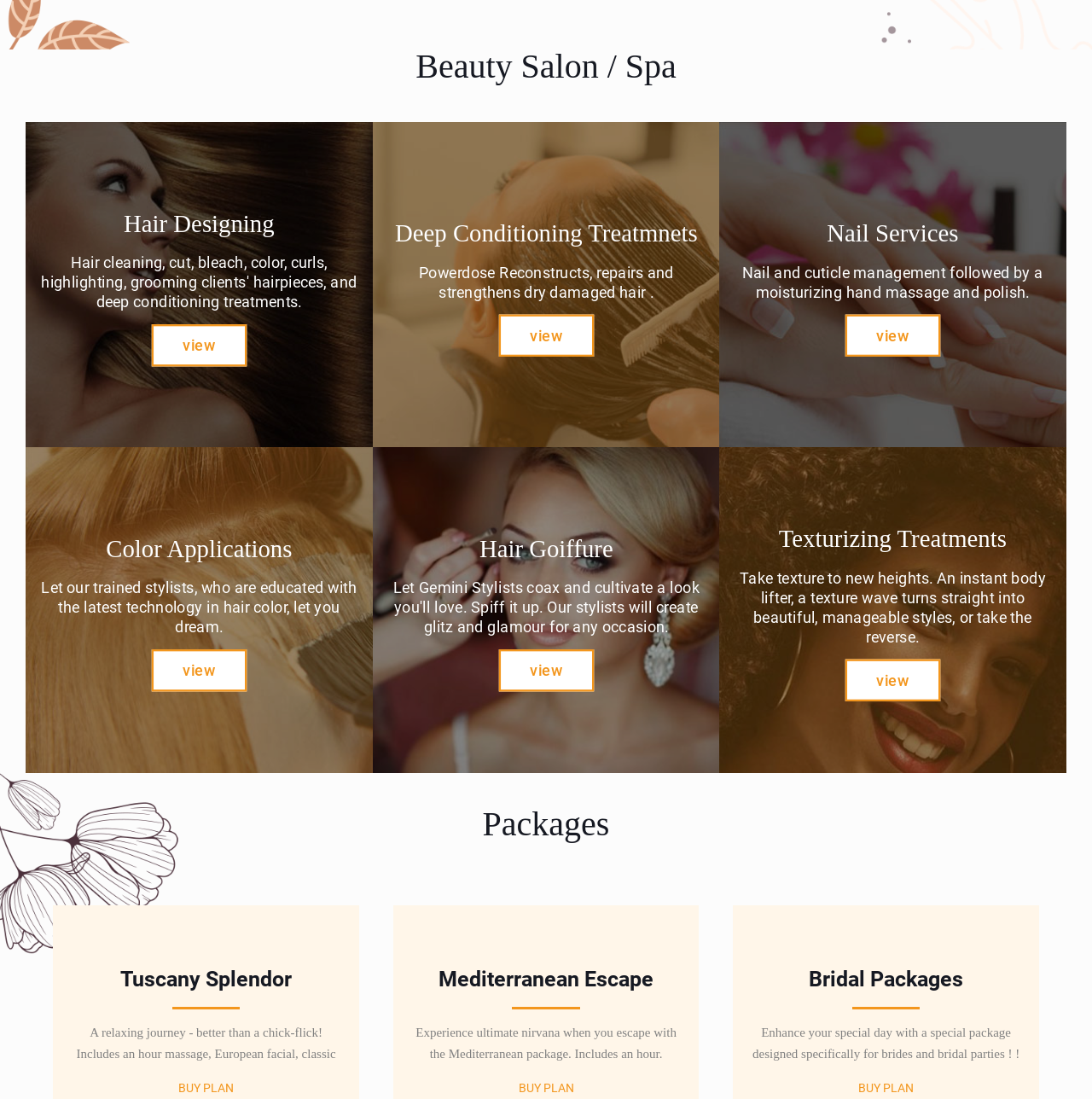What is the main service offered by this beauty salon?
Can you provide a detailed and comprehensive answer to the question?

Based on the webpage, the main service offered by this beauty salon is hair designing, which includes various services such as hair cleaning, cutting, bleaching, coloring, curling, highlighting, grooming, and deep conditioning treatments.